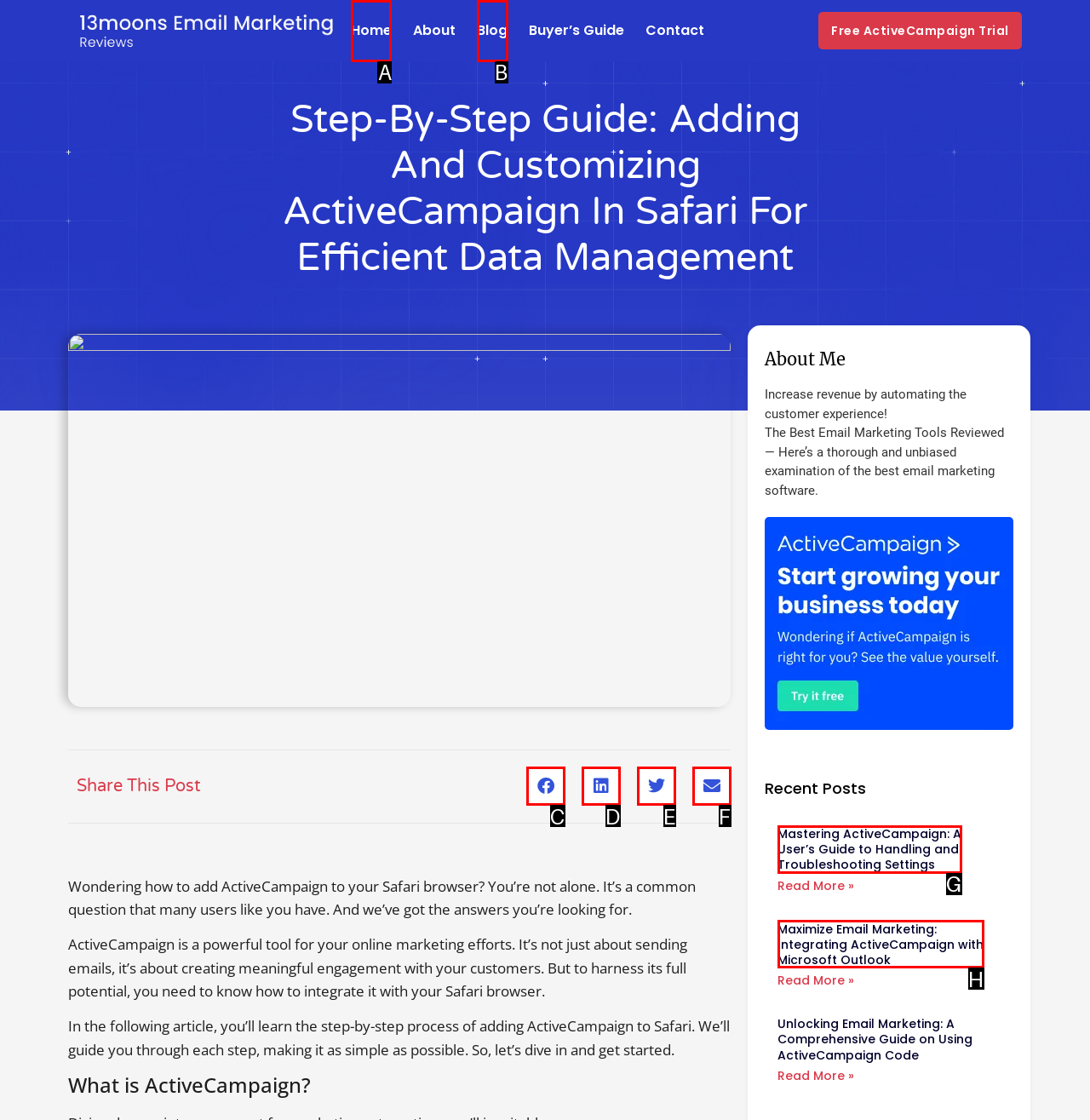Point out which UI element to click to complete this task: Click on the 'Home' link
Answer with the letter corresponding to the right option from the available choices.

A